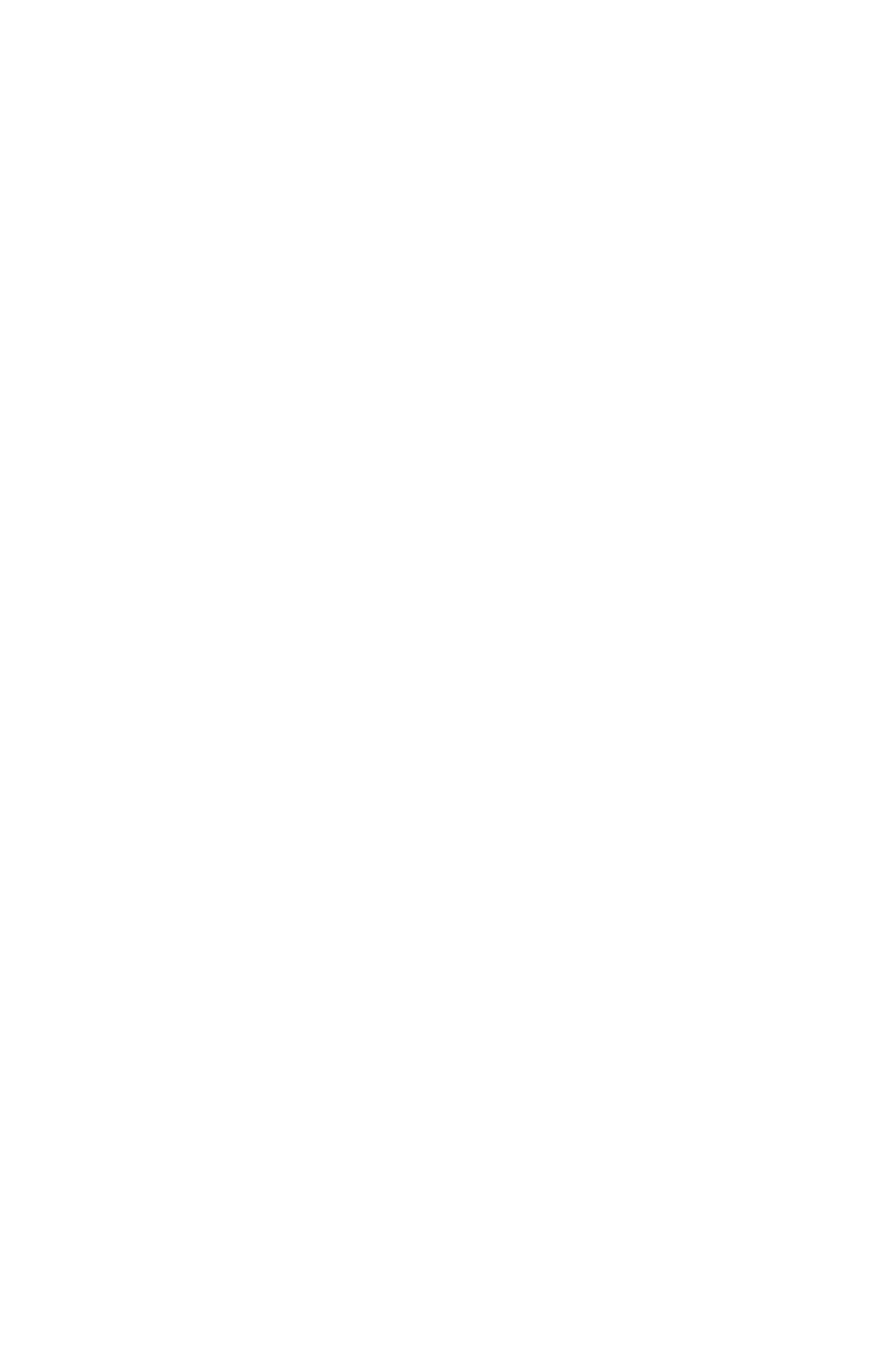How many social media links are there?
Provide a short answer using one word or a brief phrase based on the image.

4